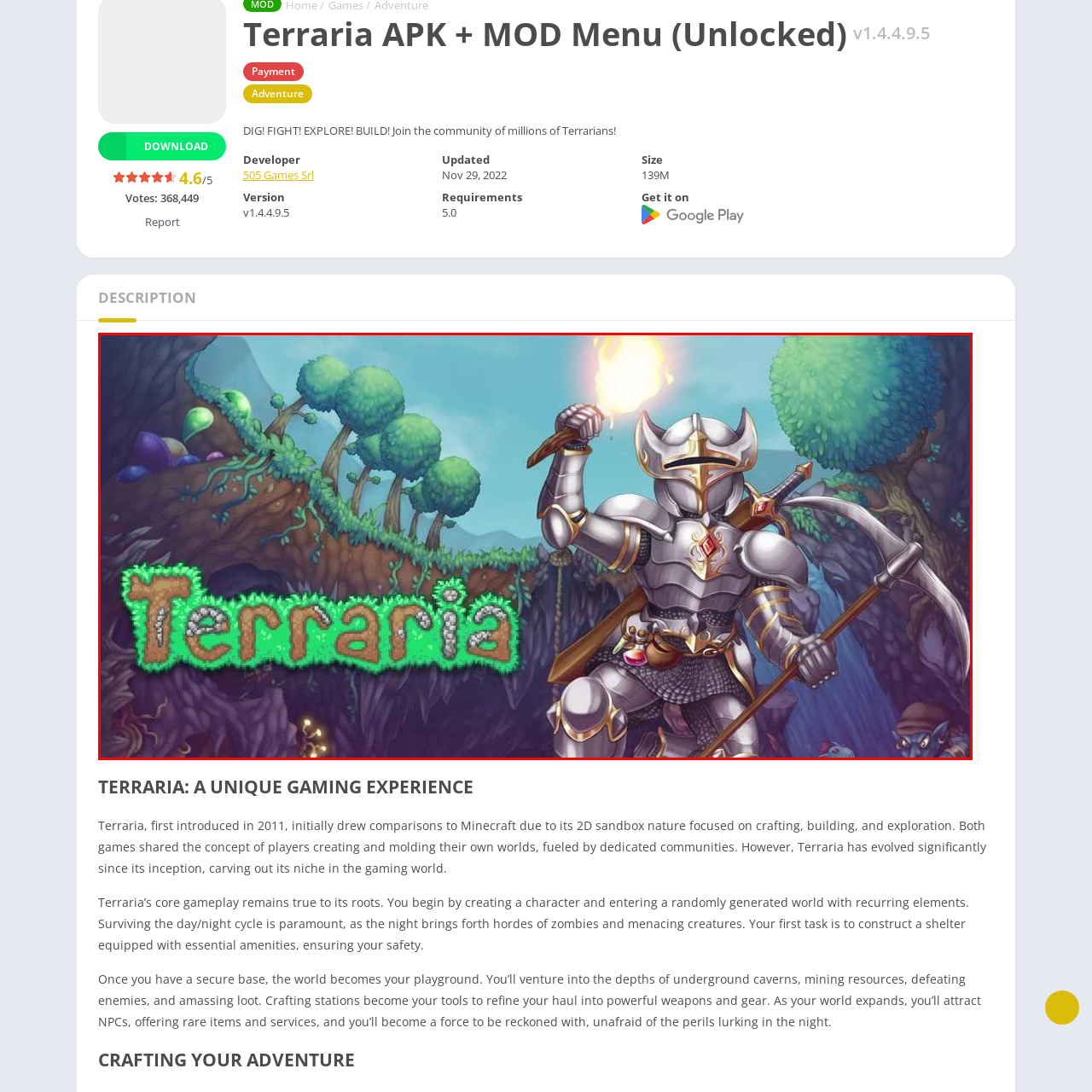What is the knight's scythe symbolizing?
Please examine the image within the red bounding box and provide your answer using just one word or phrase.

readiness for combat and resource gathering